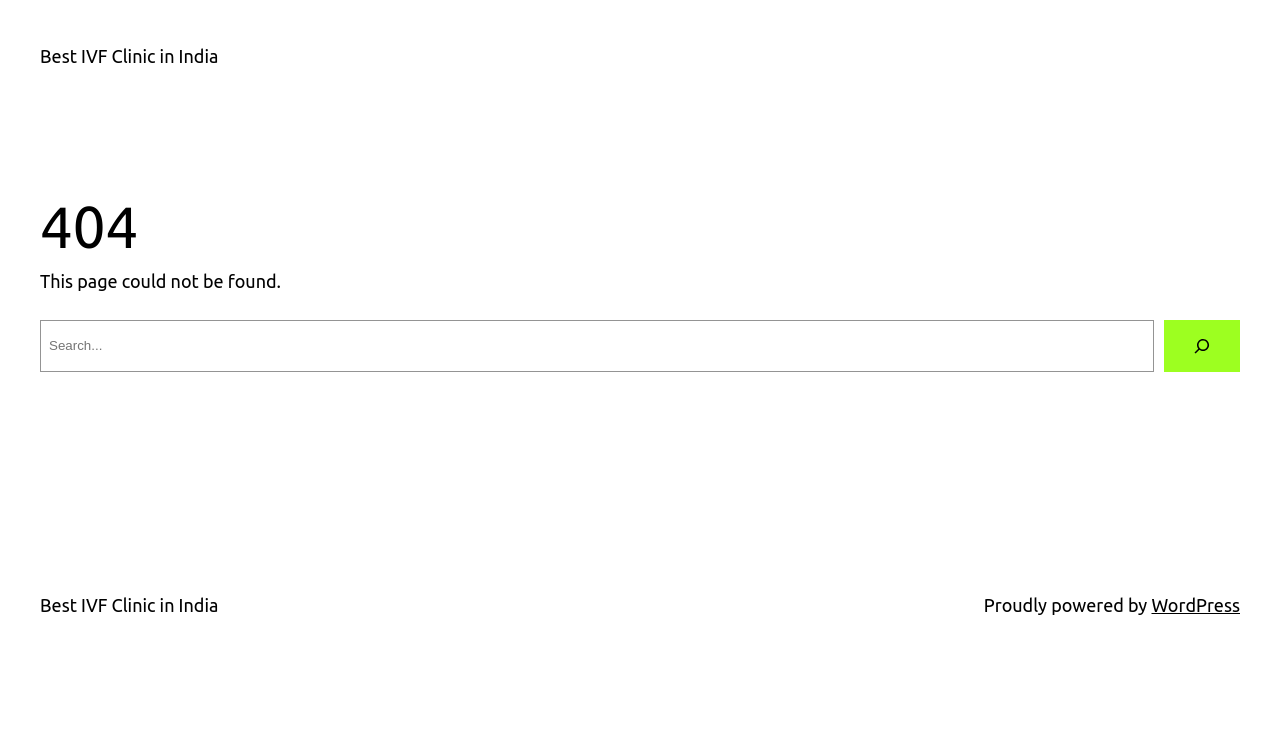What is the error message displayed on the page?
Using the image, give a concise answer in the form of a single word or short phrase.

This page could not be found.